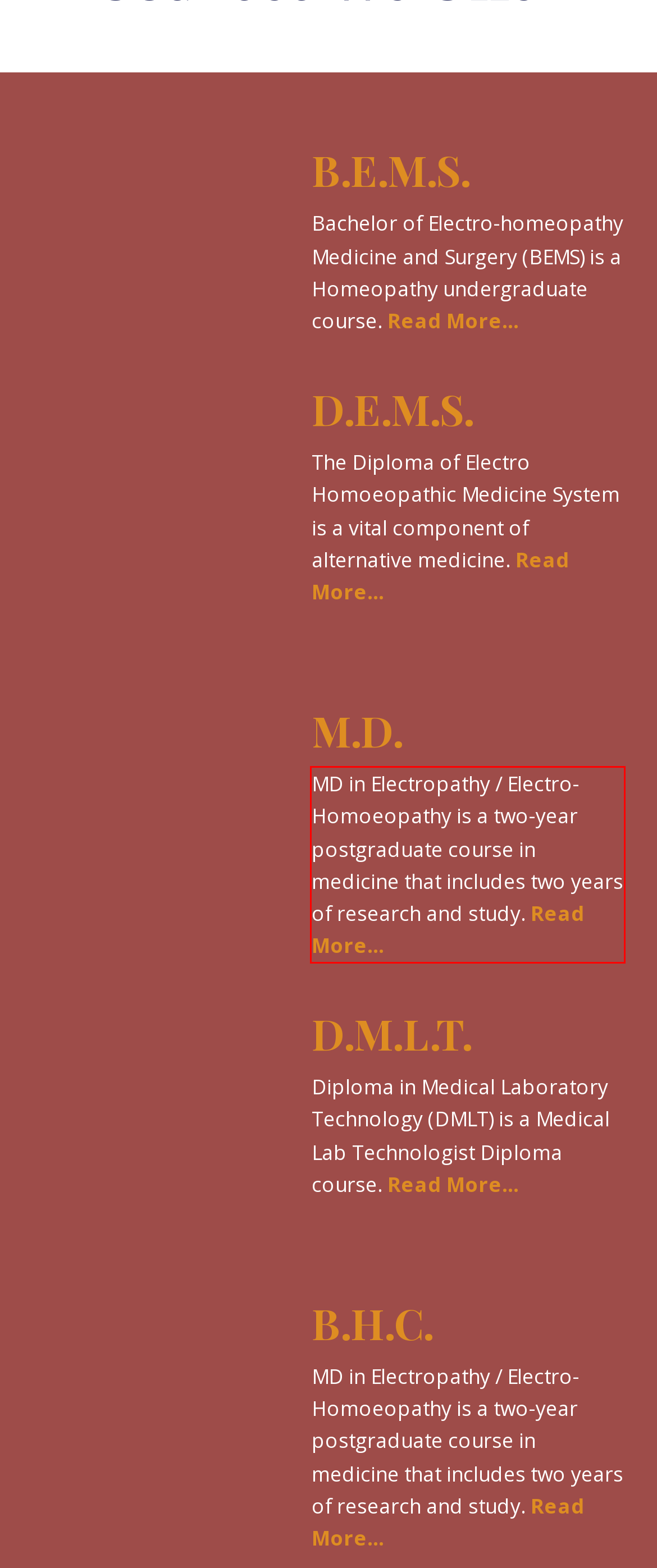You are given a screenshot of a webpage with a UI element highlighted by a red bounding box. Please perform OCR on the text content within this red bounding box.

MD in Electropathy / Electro-Homoeopathy is a two-year postgraduate course in medicine that includes two years of research and study. Read More…